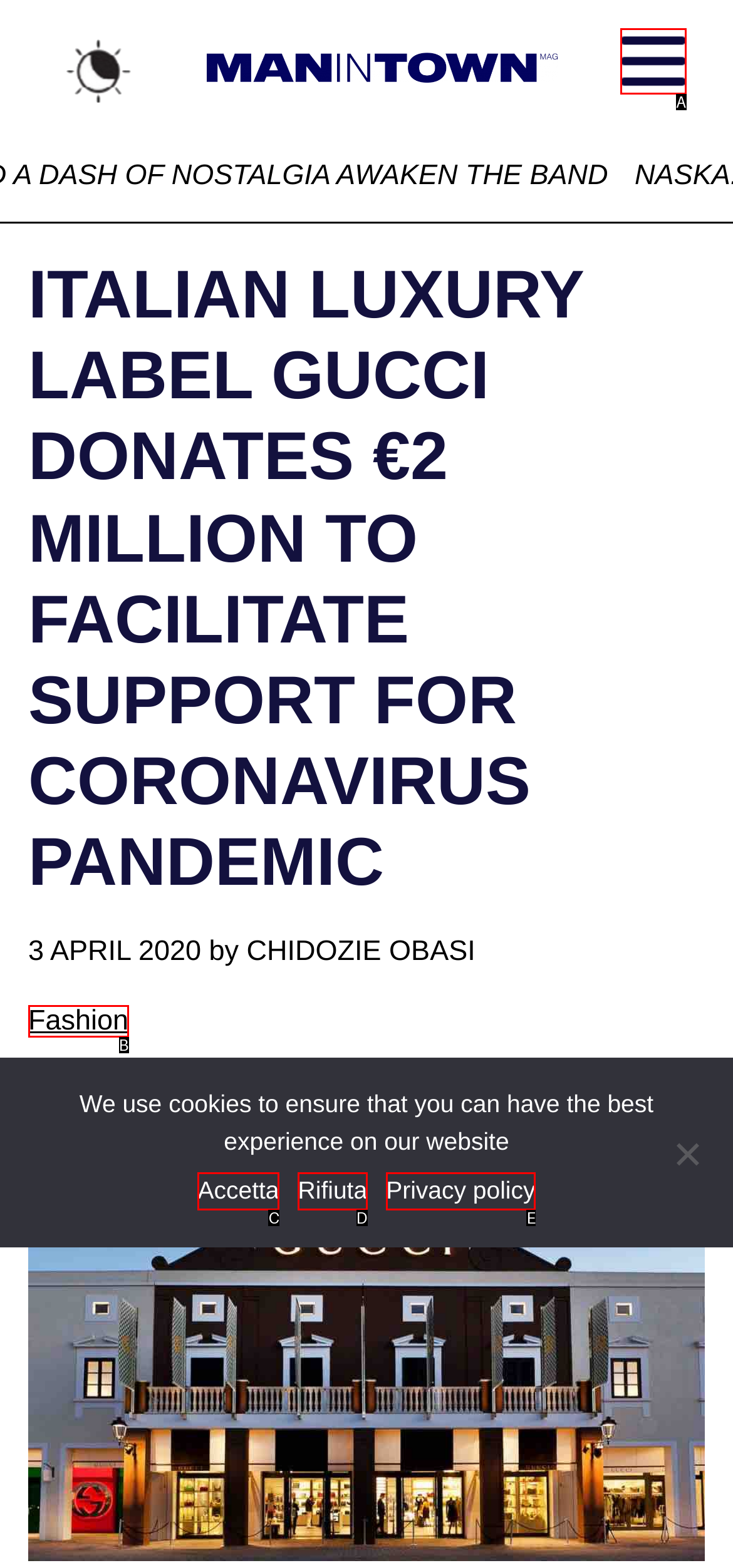Please identify the UI element that matches the description: Primary Menu
Respond with the letter of the correct option.

A